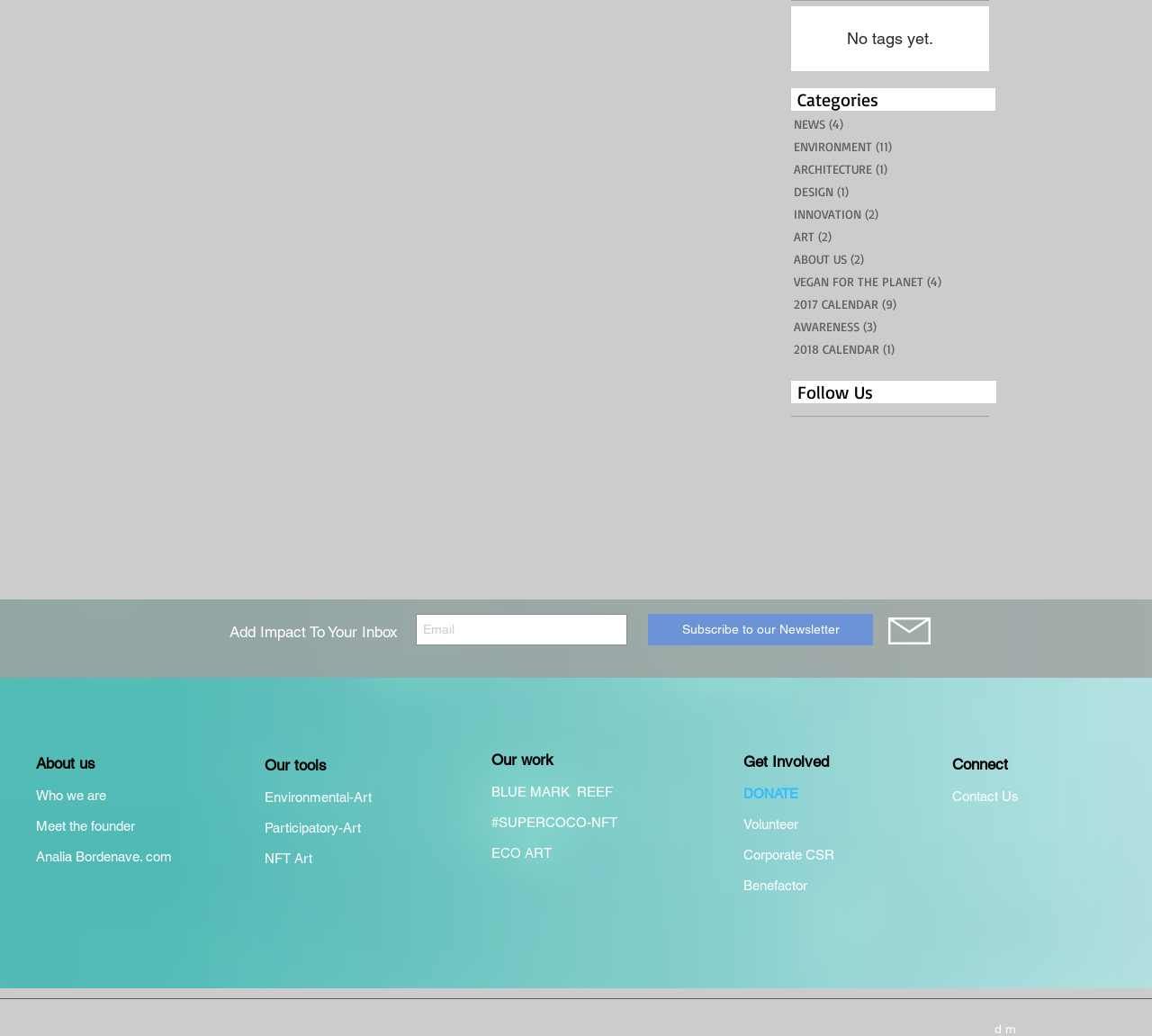Locate the bounding box coordinates of the clickable region to complete the following instruction: "Click on the NEWS category."

[0.688, 0.109, 0.844, 0.13]